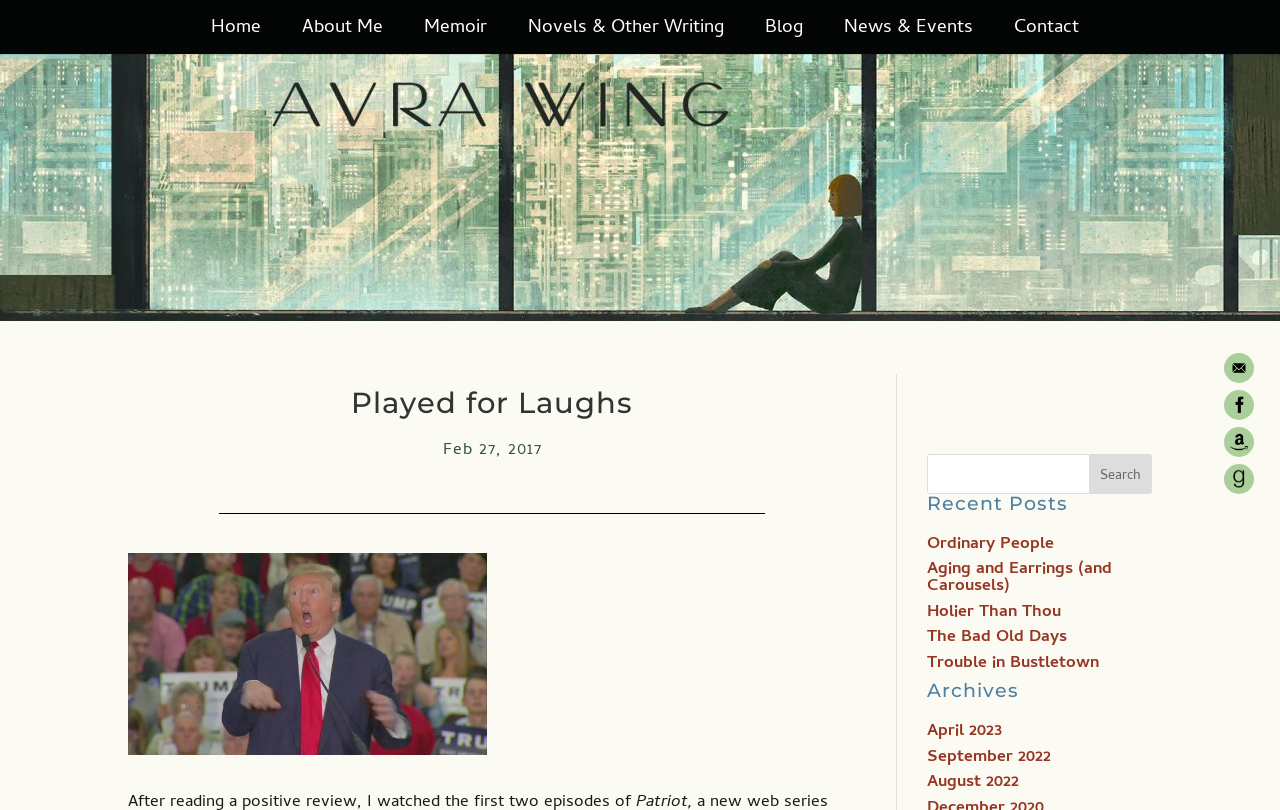Give a detailed account of the webpage.

This webpage is the author website of Avra Wing, featuring her works and writings. At the top, there is a horizontal navigation menu with links to "Home", "About Me", "Memoir", "Novels & Other Writing", "Blog", "News & Events", and "Contact". Below this menu, there is a large image of the author, taking up almost the entire width of the page.

On the left side, there is a heading "Played for Laughs" followed by a date "Feb 27, 2017". Below this, there is an image with the caption "trump-mocks-reporter-with-disability". 

On the right side, there is a search bar with a textbox and a "Search" button. Below this, there is a heading "Recent Posts" followed by a list of five links to blog posts, including "Ordinary People", "Aging and Earrings (and Carousels)", "Holier Than Thou", "The Bad Old Days", and "Trouble in Bustletown". 

Further down, there is a heading "Archives" followed by a list of three links to archived blog posts, including "April 2023", "September 2022", and "August 2022". 

At the bottom right corner, there are four social media links to "email", "facebook", "amazon", and "goodreads", each represented by an icon.